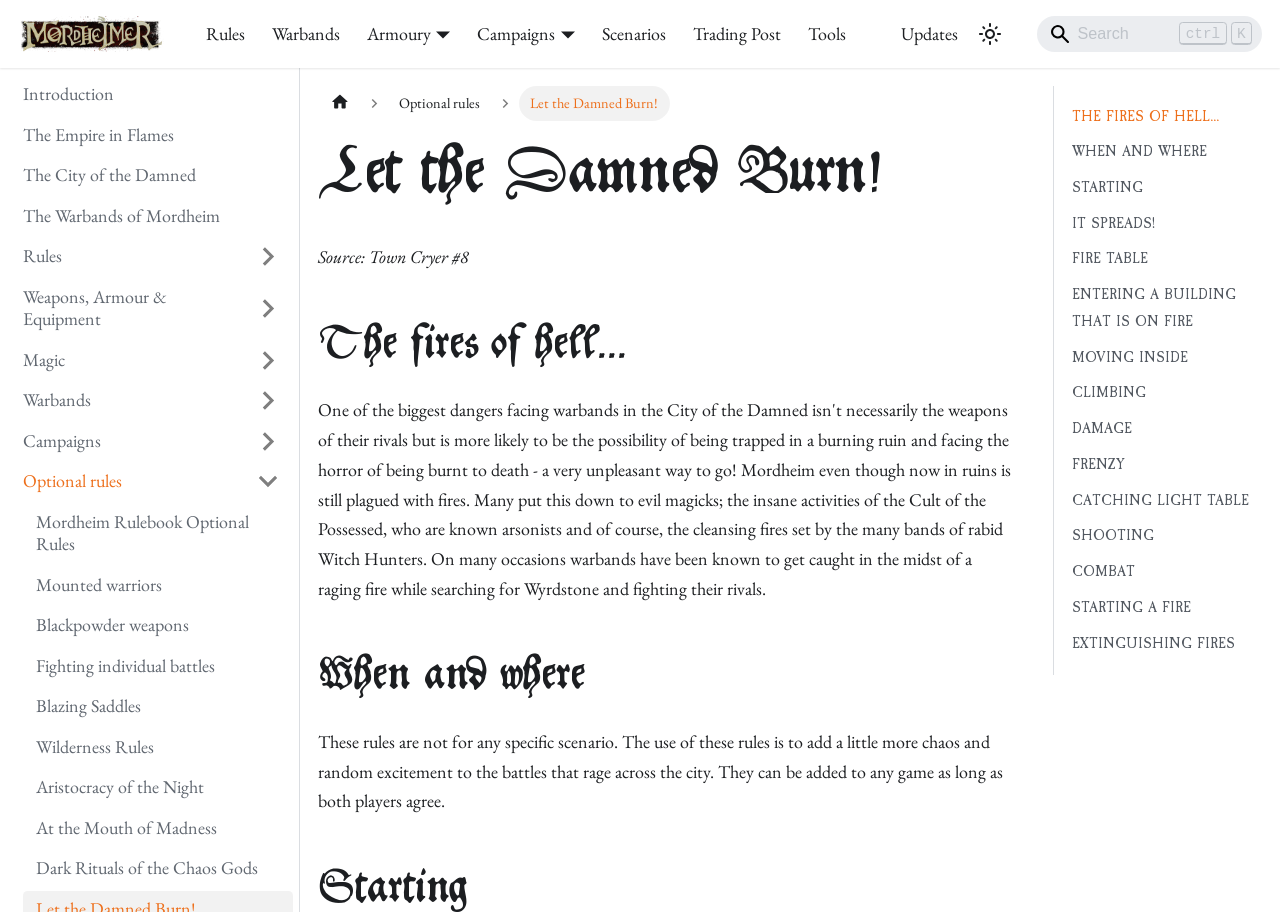Using floating point numbers between 0 and 1, provide the bounding box coordinates in the format (top-left x, top-left y, bottom-right x, bottom-right y). Locate the UI element described here: Blackpowder weapons

[0.018, 0.666, 0.229, 0.706]